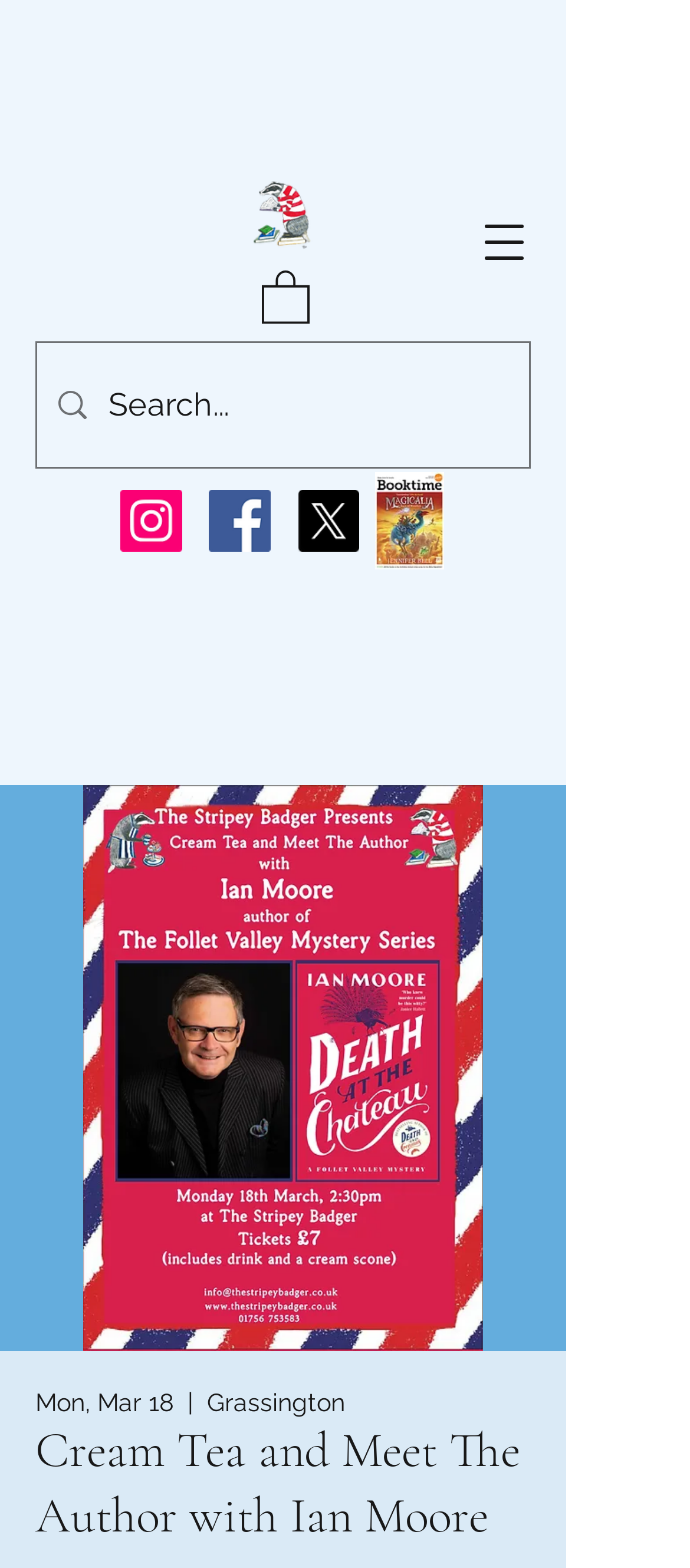Based on the image, provide a detailed response to the question:
What is the date of the event?

The webpage displays the date of the event as Monday, March 18, which suggests that the event will take place on this specific date.